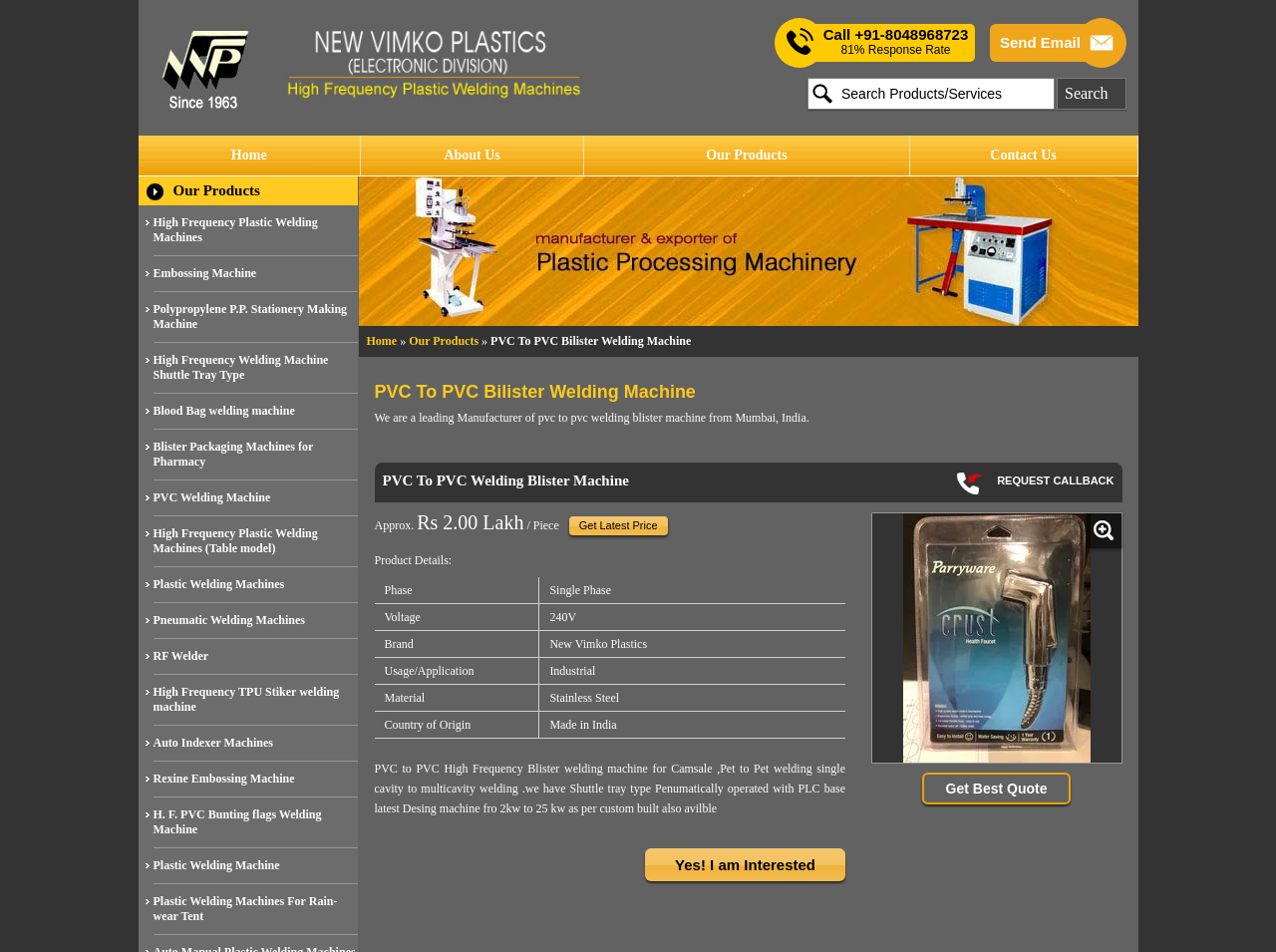What is the response rate of the company?
Please provide a comprehensive answer based on the visual information in the image.

The response rate of the company can be found in the section where it says 'Send SMS Free' and 'Call +91-8048968723'. The response rate is mentioned as '81% Response Rate'.